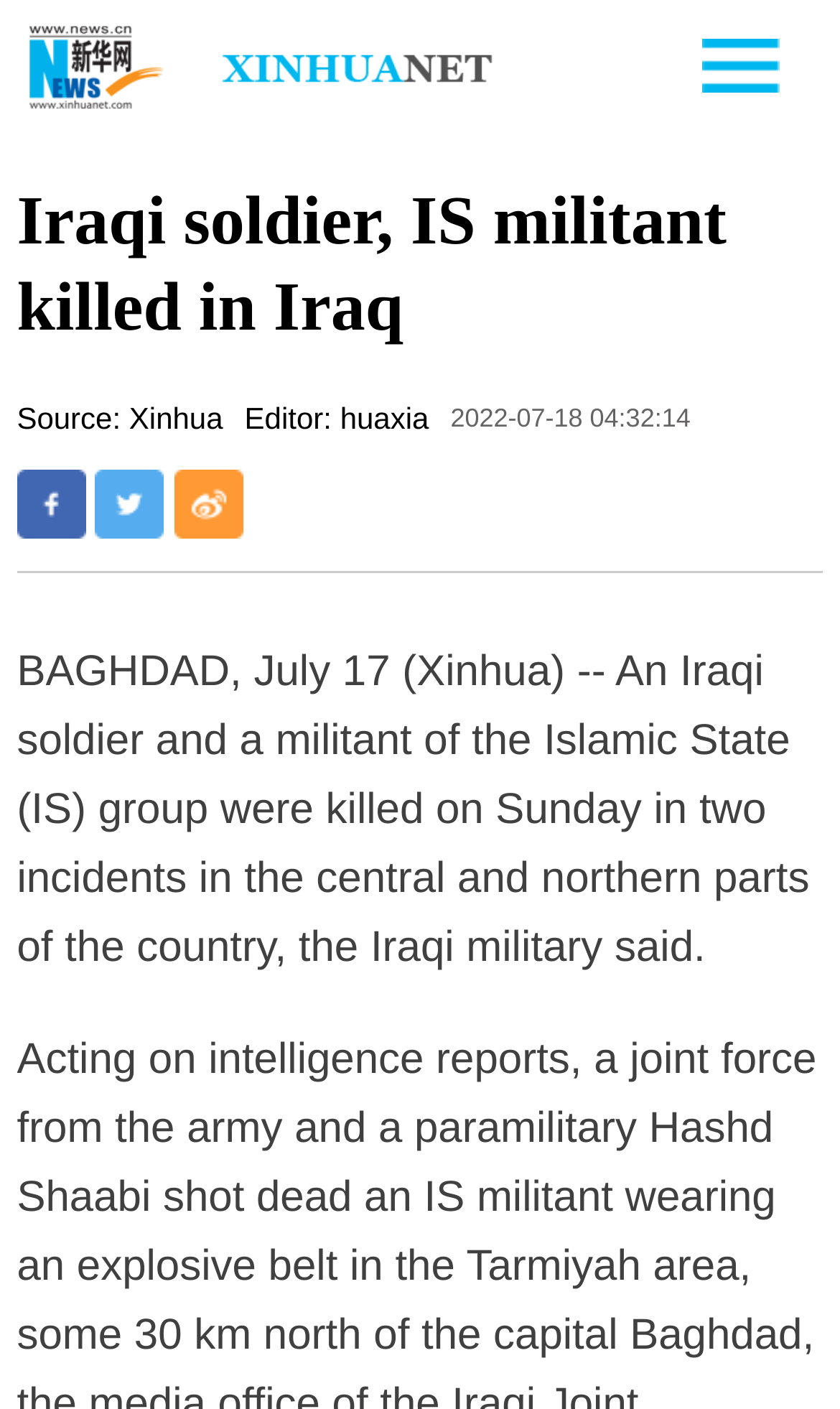Identify the webpage's primary heading and generate its text.

Iraqi soldier, IS militant killed in Iraq